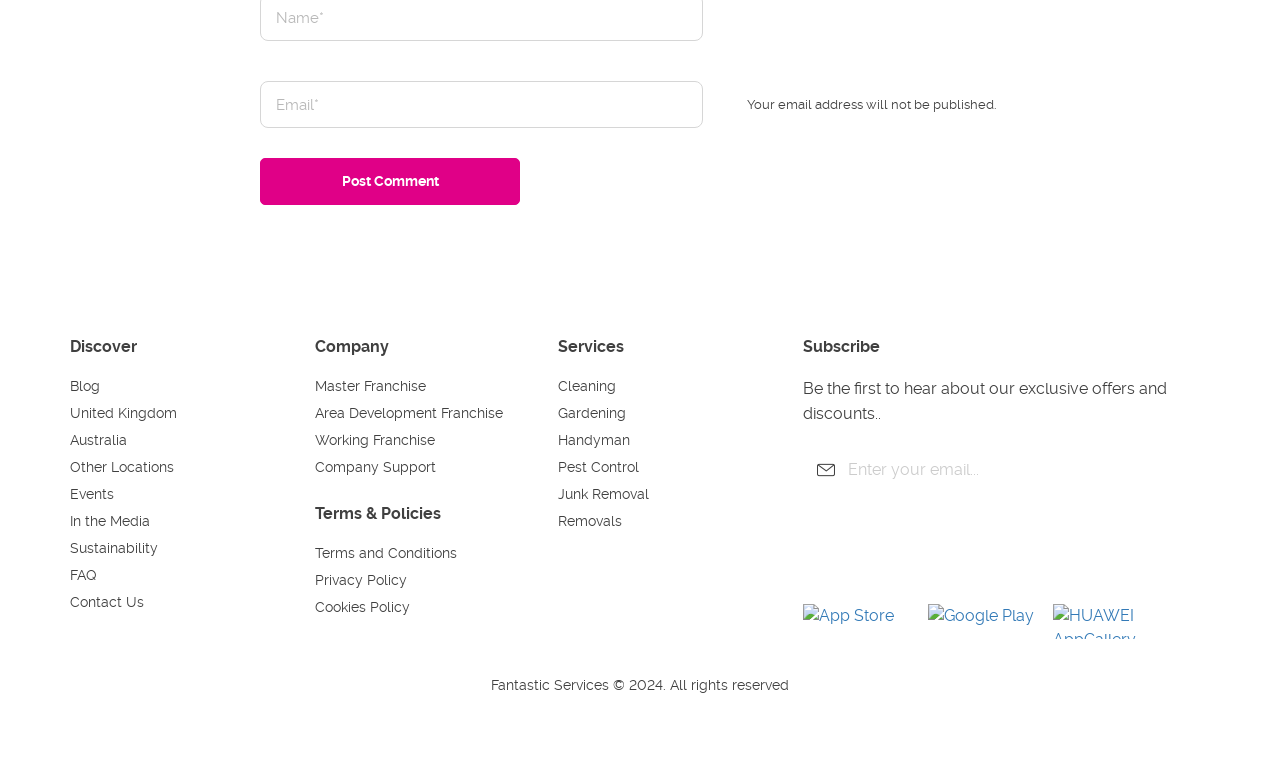What is the purpose of the 'Email*' textbox?
Based on the visual content, answer with a single word or a brief phrase.

To input email address